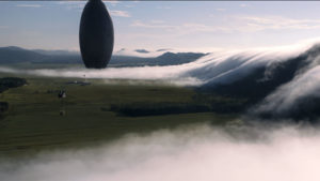What is the atmosphere of the scene described as?
Using the image, elaborate on the answer with as much detail as possible.

The caption evokes a 'surreal and otherworldly atmosphere' due to the juxtaposition of the alien spacecraft and the tranquil environment.